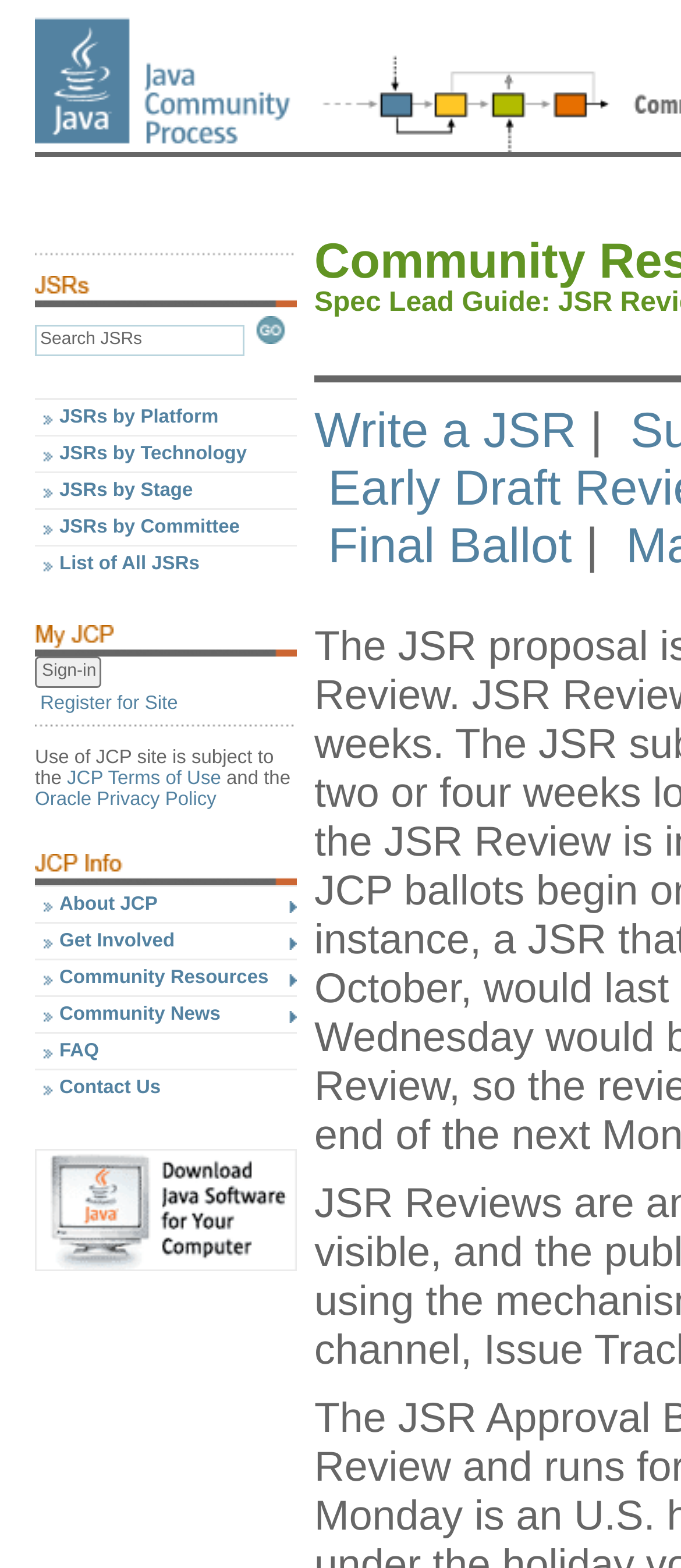What is the name of the community process?
Provide a detailed and extensive answer to the question.

The name of the community process can be found in the top-left corner of the webpage, where it says 'The Java Community Process(SM) Program - Community Resources - guide-jsrreview'. This is the title of the webpage, and it indicates that the webpage is related to the Java Community Process.